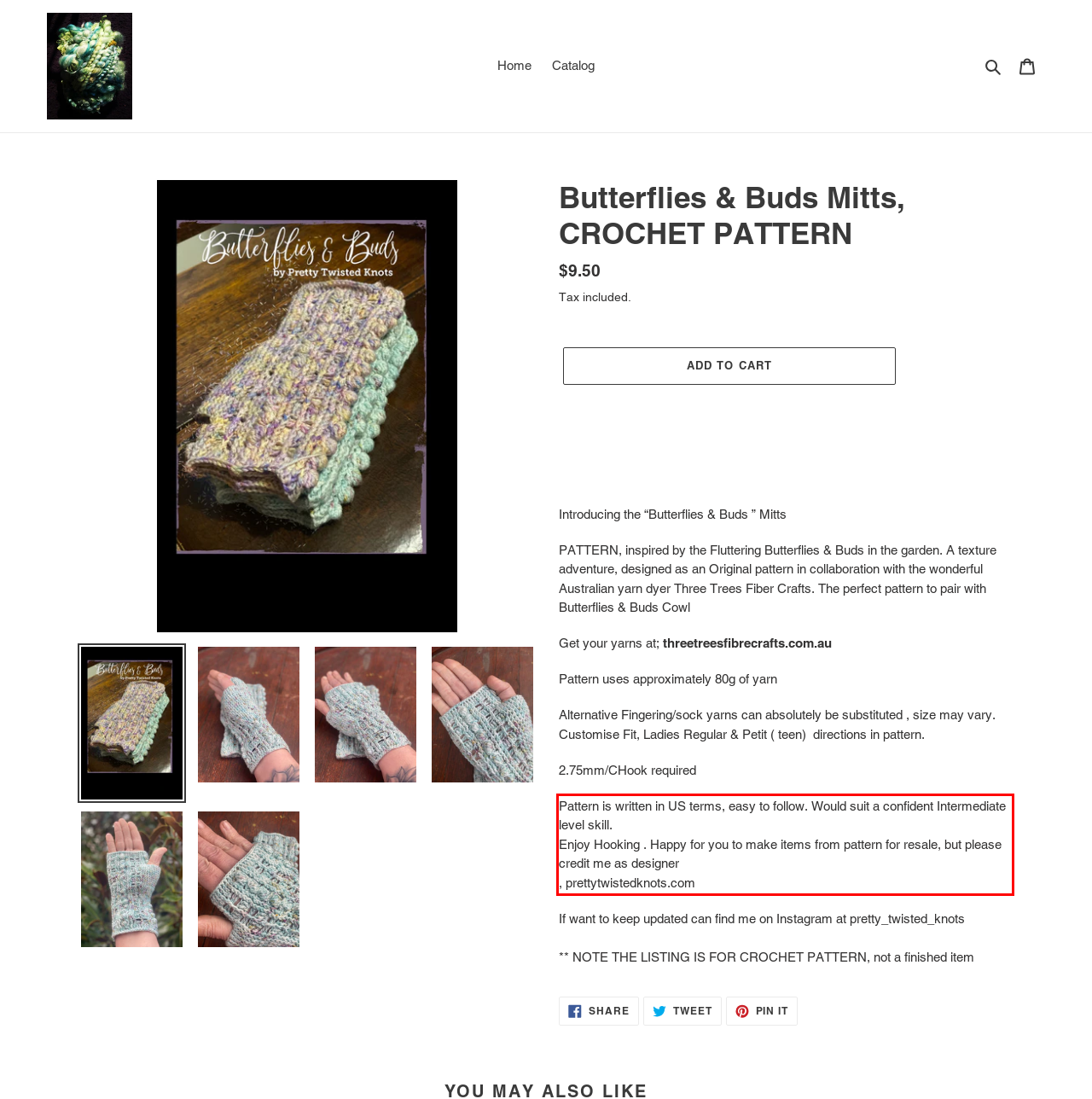Please examine the screenshot of the webpage and read the text present within the red rectangle bounding box.

Pattern is written in US terms, easy to follow. Would suit a confident Intermediate level skill. Enjoy Hooking . Happy for you to make items from pattern for resale, but please credit me as designer , prettytwistedknots.com